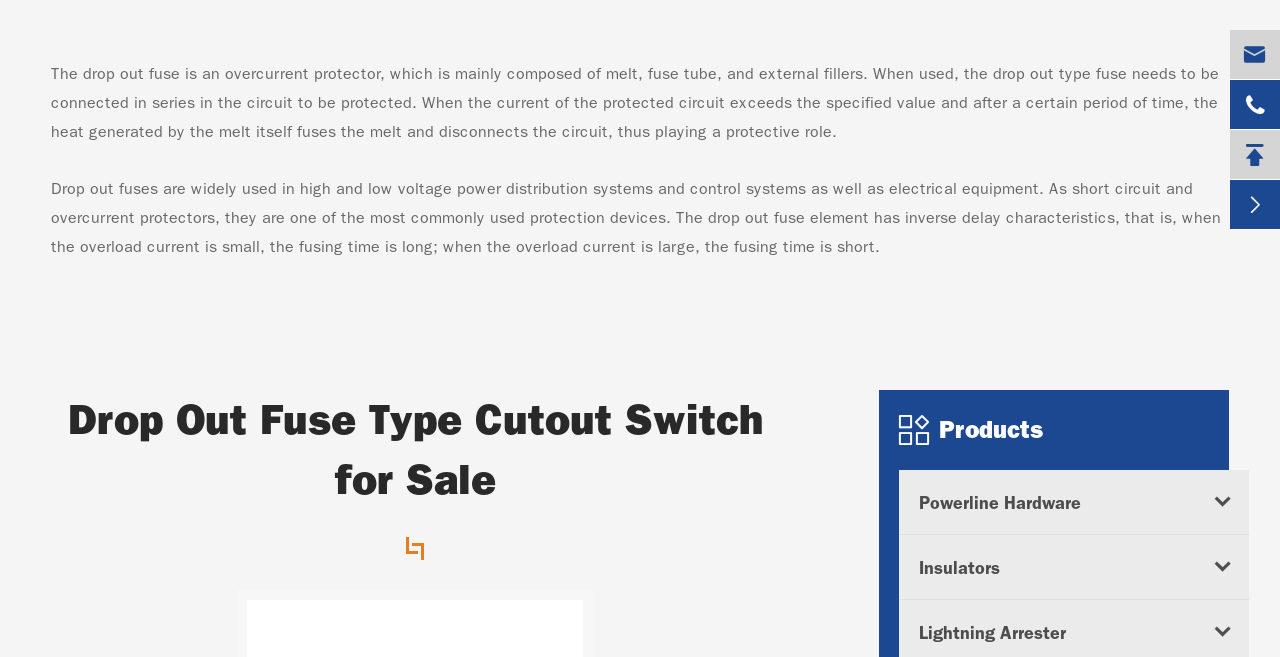Given the element description Powerline Hardware, predict the bounding box coordinates for the UI element in the webpage screenshot. The format should be (top-left x, top-left y, bottom-right x, bottom-right y), and the values should be between 0 and 1.

[0.718, 0.743, 0.844, 0.795]